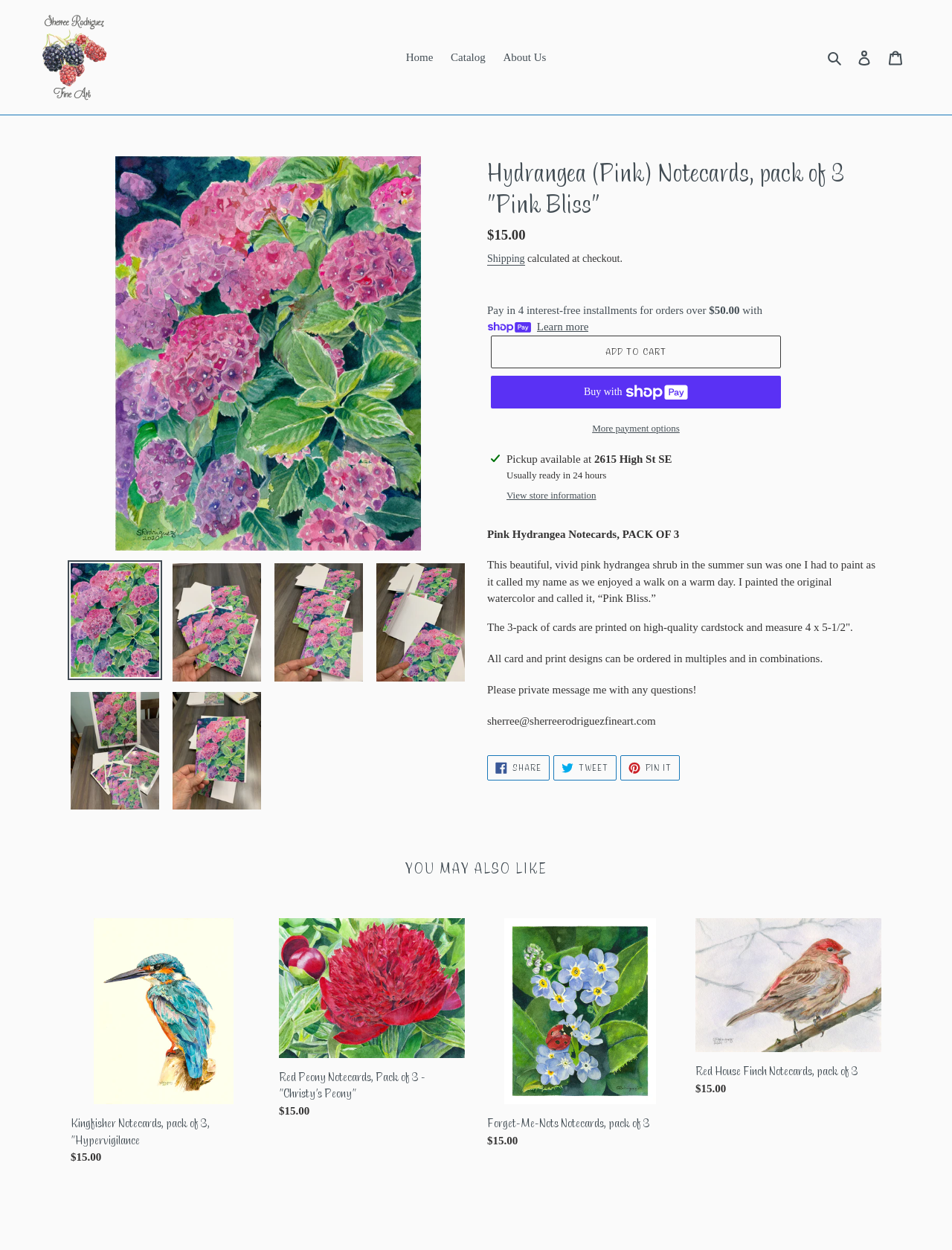Offer a comprehensive description of the webpage’s content and structure.

This webpage is about a product called "Pink Hydrangea Notecards, pack of 3" by Sherree Rodriguez Fine Art. At the top of the page, there is a navigation menu with links to "Home", "Catalog", "About Us", and a search button. On the top right, there are links to "Log in" and "Cart".

Below the navigation menu, there is a large image of the product, which is a set of notecards featuring a beautiful, vivid pink hydrangea shrub. The image is surrounded by several smaller images that allow the user to load the image into a gallery viewer.

To the right of the product image, there is a section with product details, including the product name, a description, and pricing information. The product description is a paragraph of text that describes the inspiration behind the painting and the features of the notecards. Below the product description, there are several buttons, including "Add to cart", "Buy now with ShopPay", and "More payment options".

Further down the page, there is a section with additional product information, including a description of the notecards, shipping details, and a note about the availability of pickup at a physical store location.

The page also features a section called "You may also like", which displays several other products from the same artist, including Kingfisher Notecards, Red Peony Notecards, Forget-Me-Nots Notecards, and Red House Finch Notecards. Each product is displayed with an image, a brief description, and pricing information.

Throughout the page, there are several social media links, including links to share the product on Facebook, Twitter, and Pinterest.